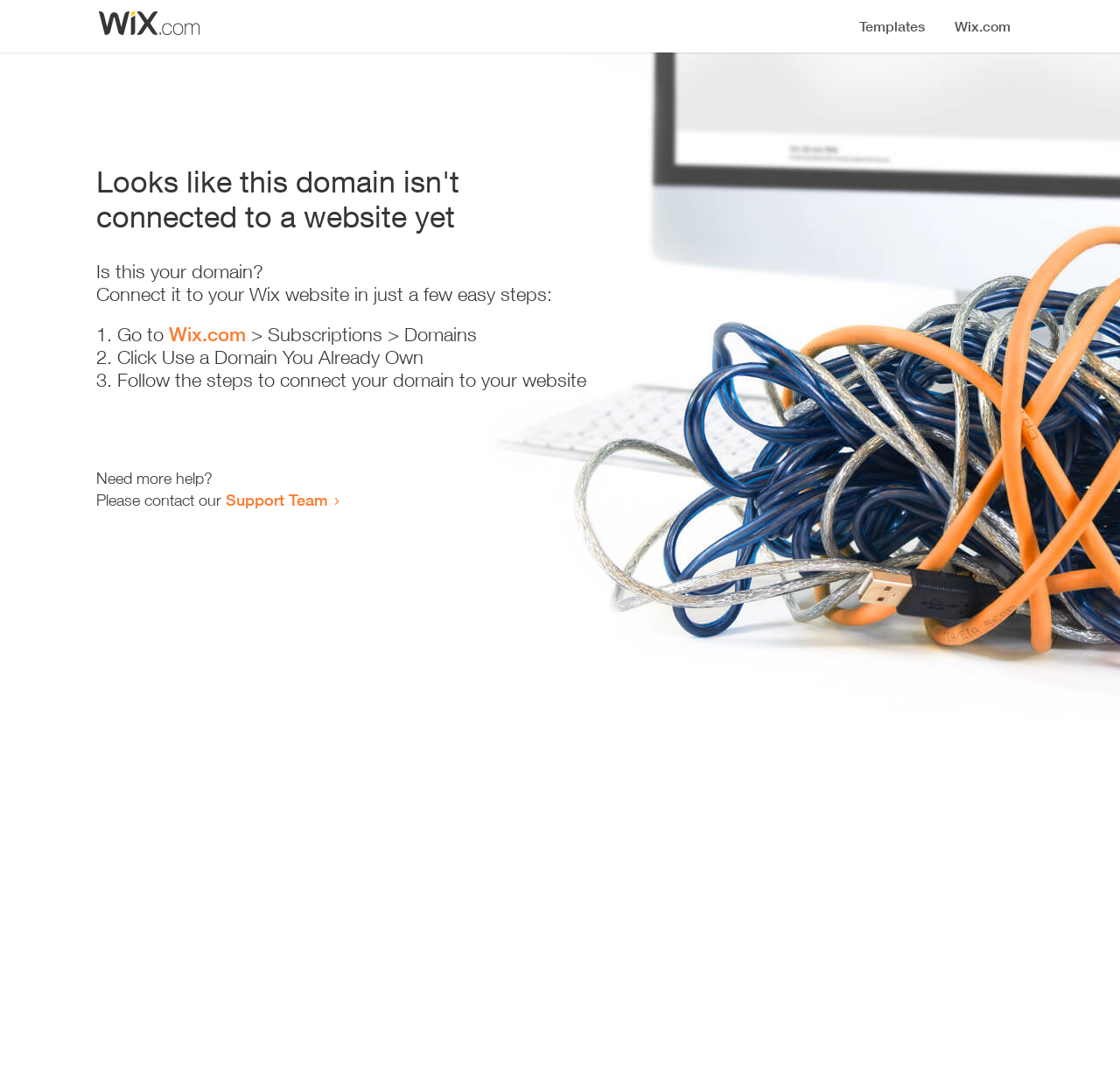Where should the user go to start the connection process?
From the details in the image, provide a complete and detailed answer to the question.

According to the instructions, the user should 'Go to Wix.com > Subscriptions > Domains' to start the connection process.